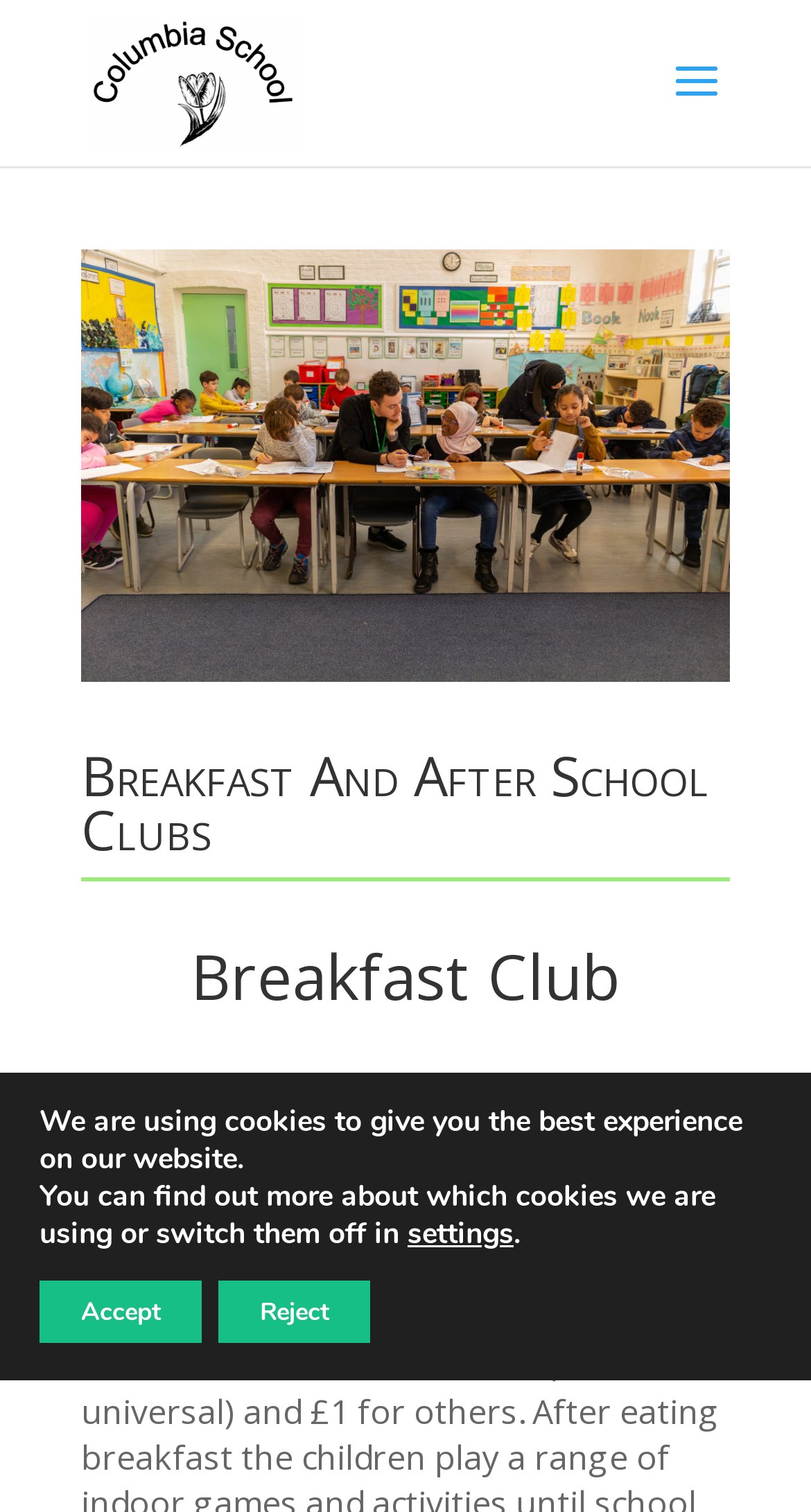Create an in-depth description of the webpage, covering main sections.

The webpage is about Breakfast and After School Clubs at Columbia School. At the top left corner, there is a link to "Columbia School" accompanied by an image with the same name. Below this, there is a heading that reads "Breakfast And After School Clubs" which spans across the top section of the page. 

Underneath this heading, there is another heading that says "Breakfast Club". Following this, there is a small non-descriptive text element. 

At the bottom of the page, there is a GDPR Cookie Banner that takes up the full width of the page. Within this banner, there are two paragraphs of text that explain the use of cookies on the website. To the right of the second paragraph, there is a "settings" button. Below these elements, there are two buttons, "Accept" and "Reject", which are aligned side by side.